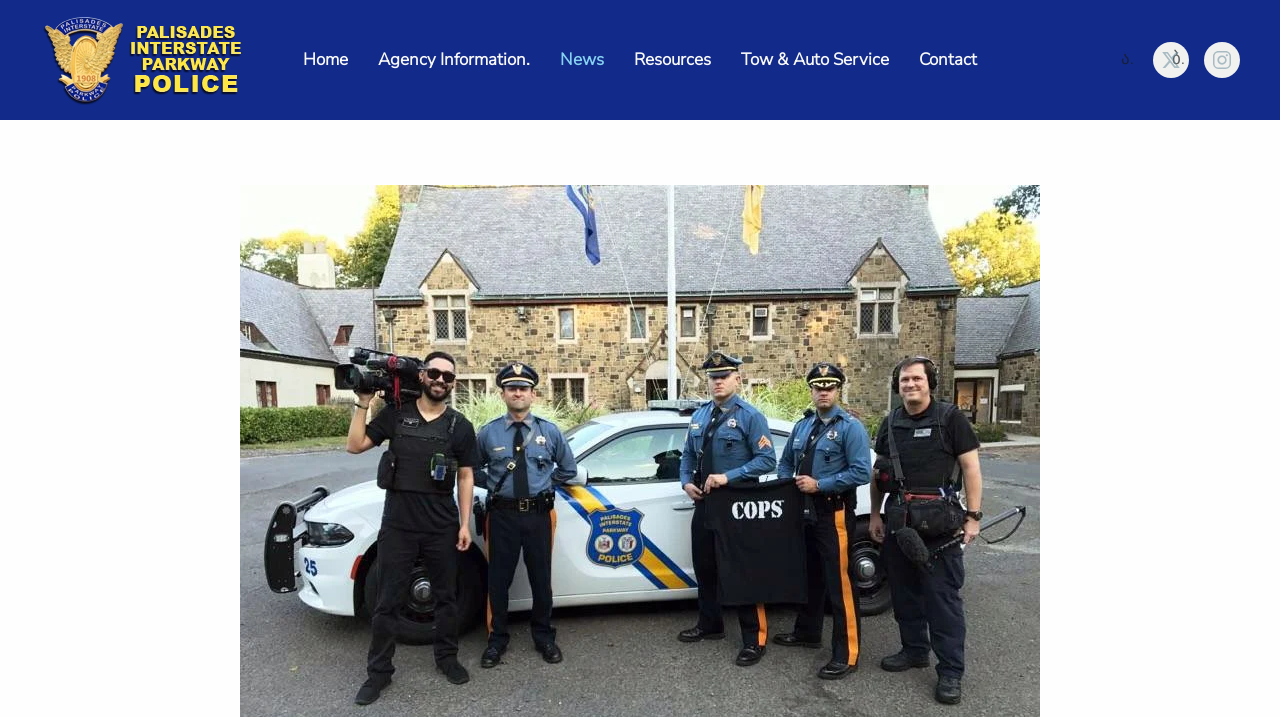Using the description: "Tow & Auto Service", identify the bounding box of the corresponding UI element in the screenshot.

[0.579, 0.0, 0.695, 0.167]